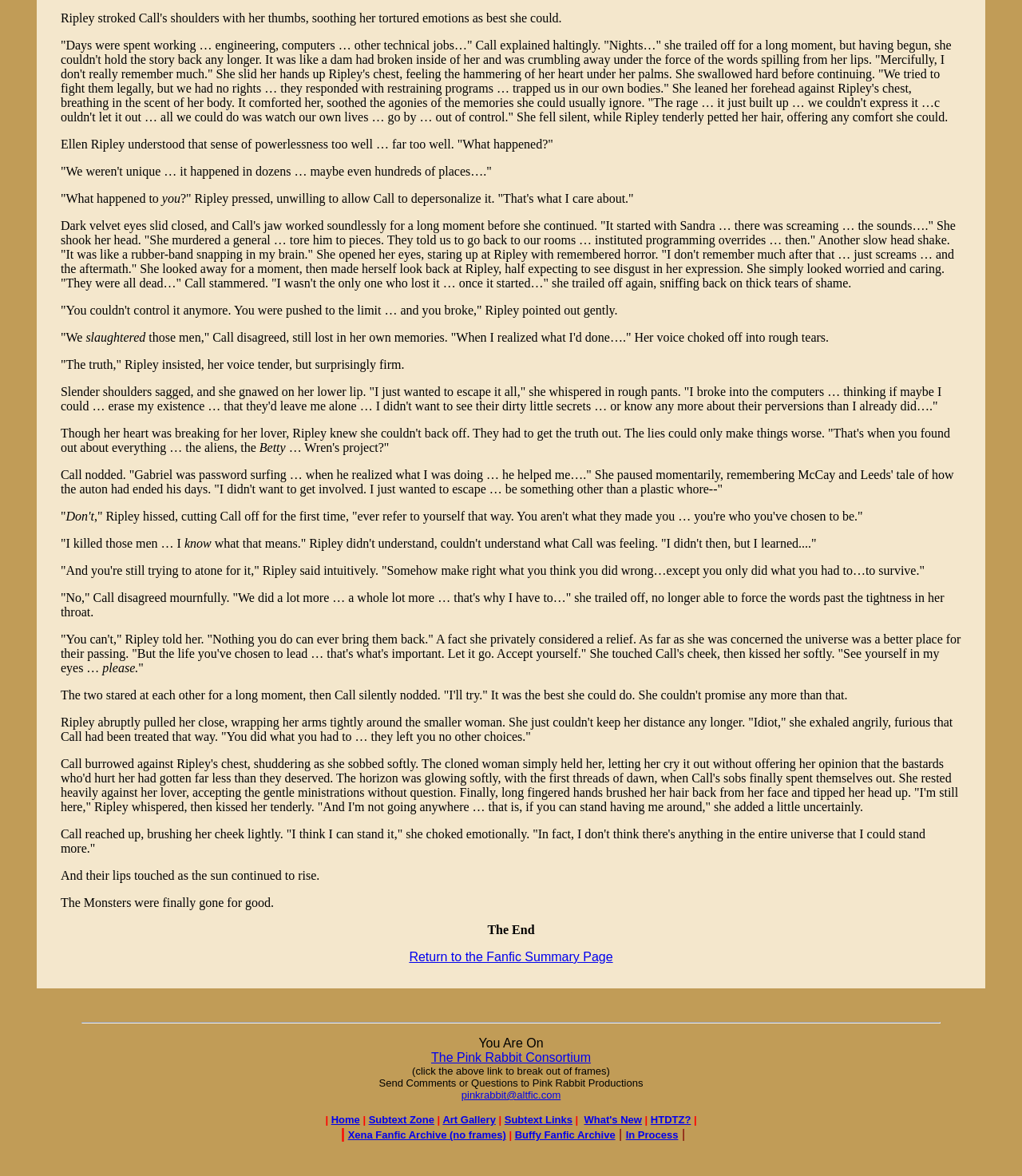Highlight the bounding box coordinates of the element you need to click to perform the following instruction: "Visit the 'Home' page."

[0.324, 0.946, 0.352, 0.957]